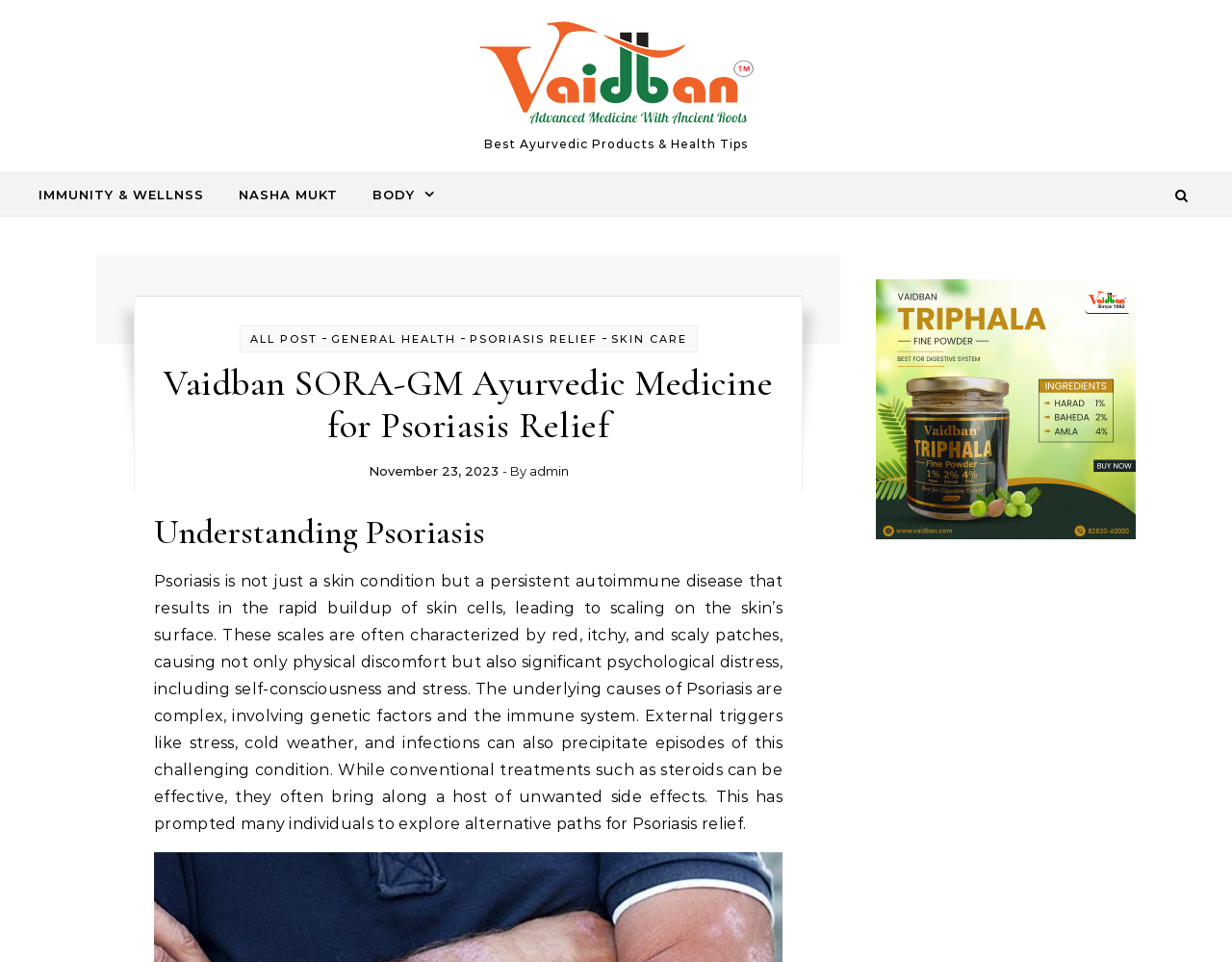Please mark the bounding box coordinates of the area that should be clicked to carry out the instruction: "Click the Vaidban Blog link".

[0.374, 0.022, 0.626, 0.139]